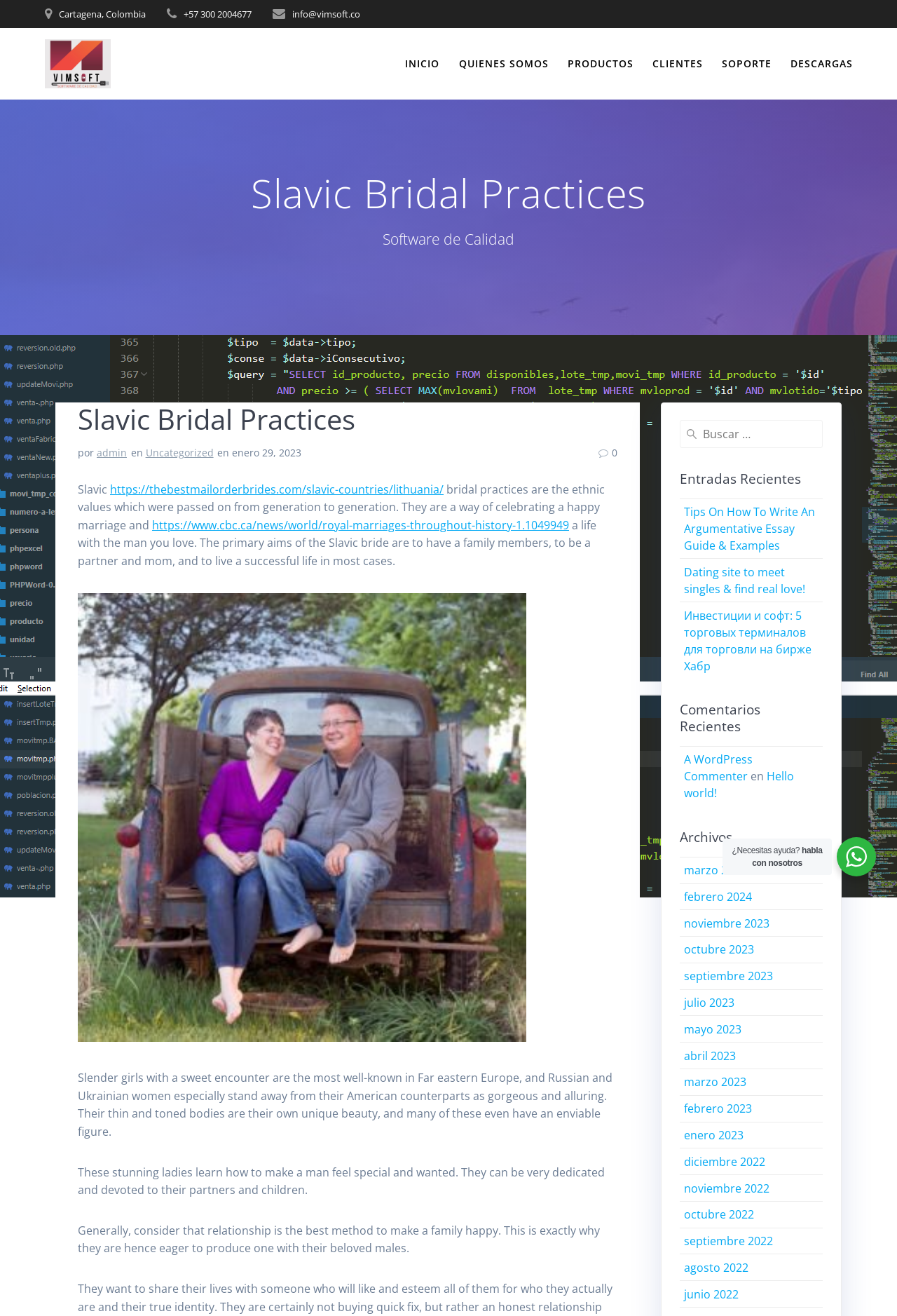Can you extract the primary headline text from the webpage?

Slavic Bridal Practices